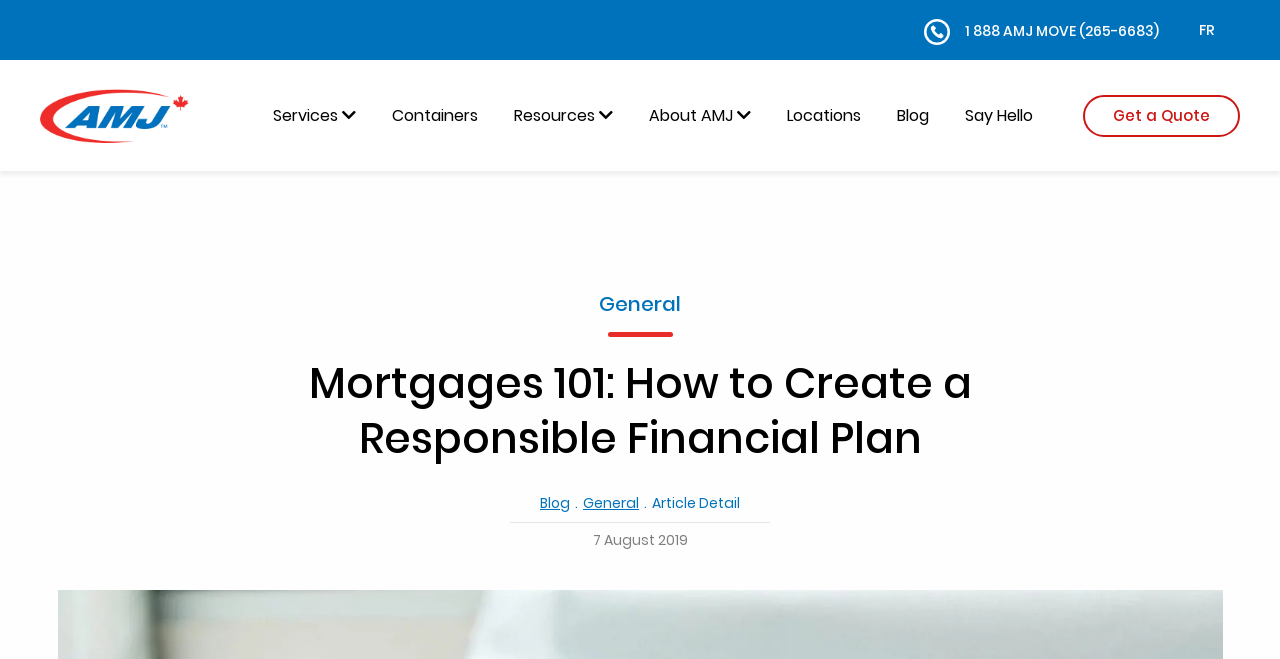Could you locate the bounding box coordinates for the section that should be clicked to accomplish this task: "Learn more about 'Containers'".

[0.306, 0.158, 0.373, 0.193]